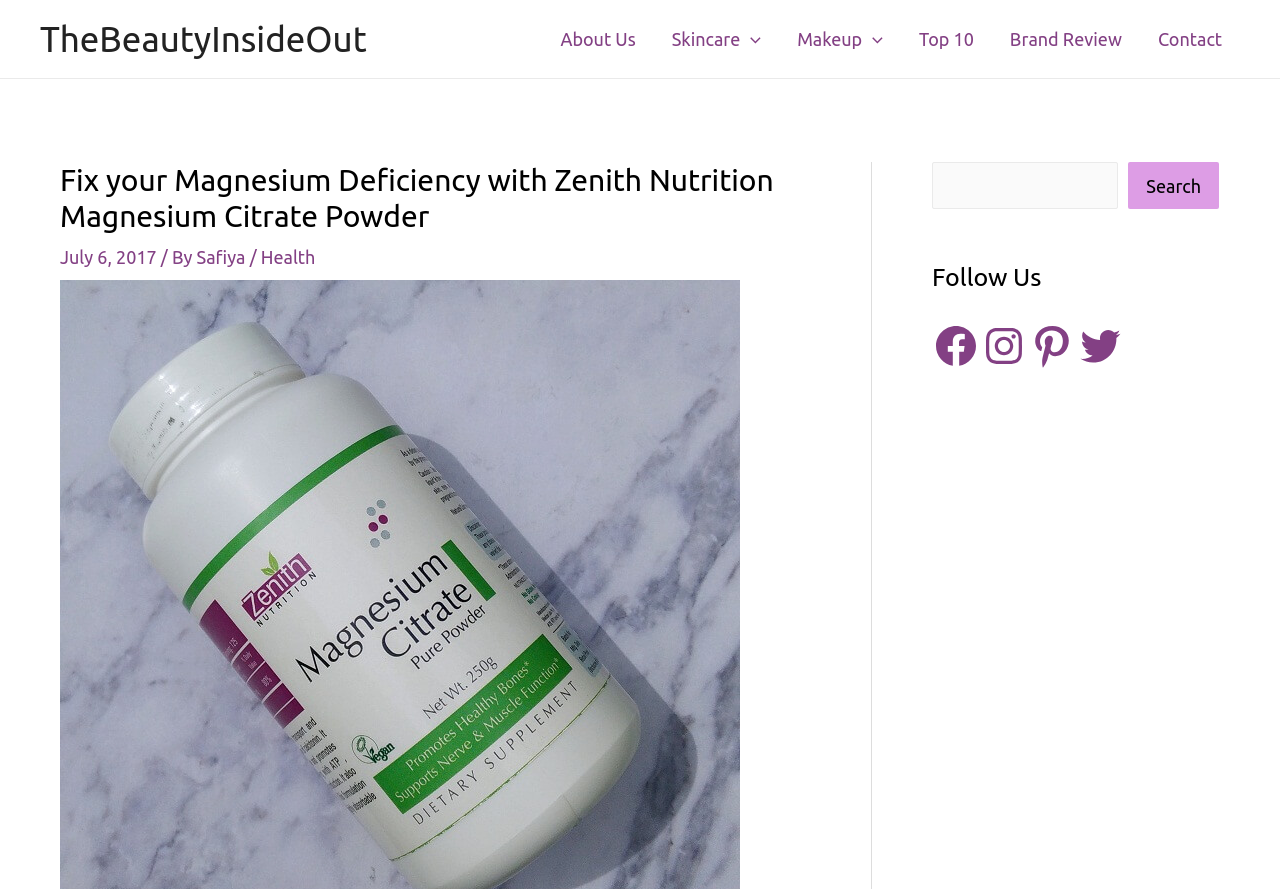Please identify and generate the text content of the webpage's main heading.

Fix your Magnesium Deficiency with Zenith Nutrition Magnesium Citrate Powder